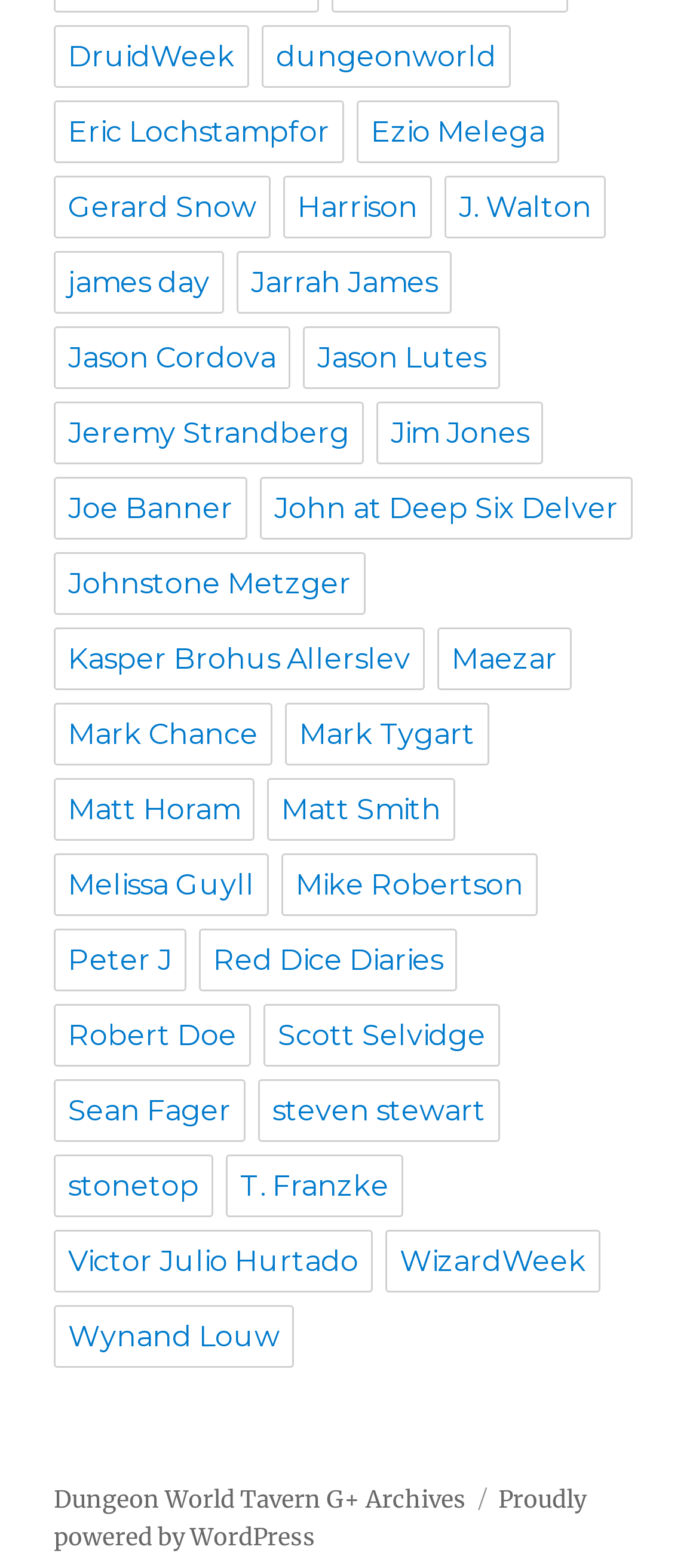Locate the bounding box coordinates of the element's region that should be clicked to carry out the following instruction: "visit DruidWeek". The coordinates need to be four float numbers between 0 and 1, i.e., [left, top, right, bottom].

[0.077, 0.016, 0.356, 0.056]